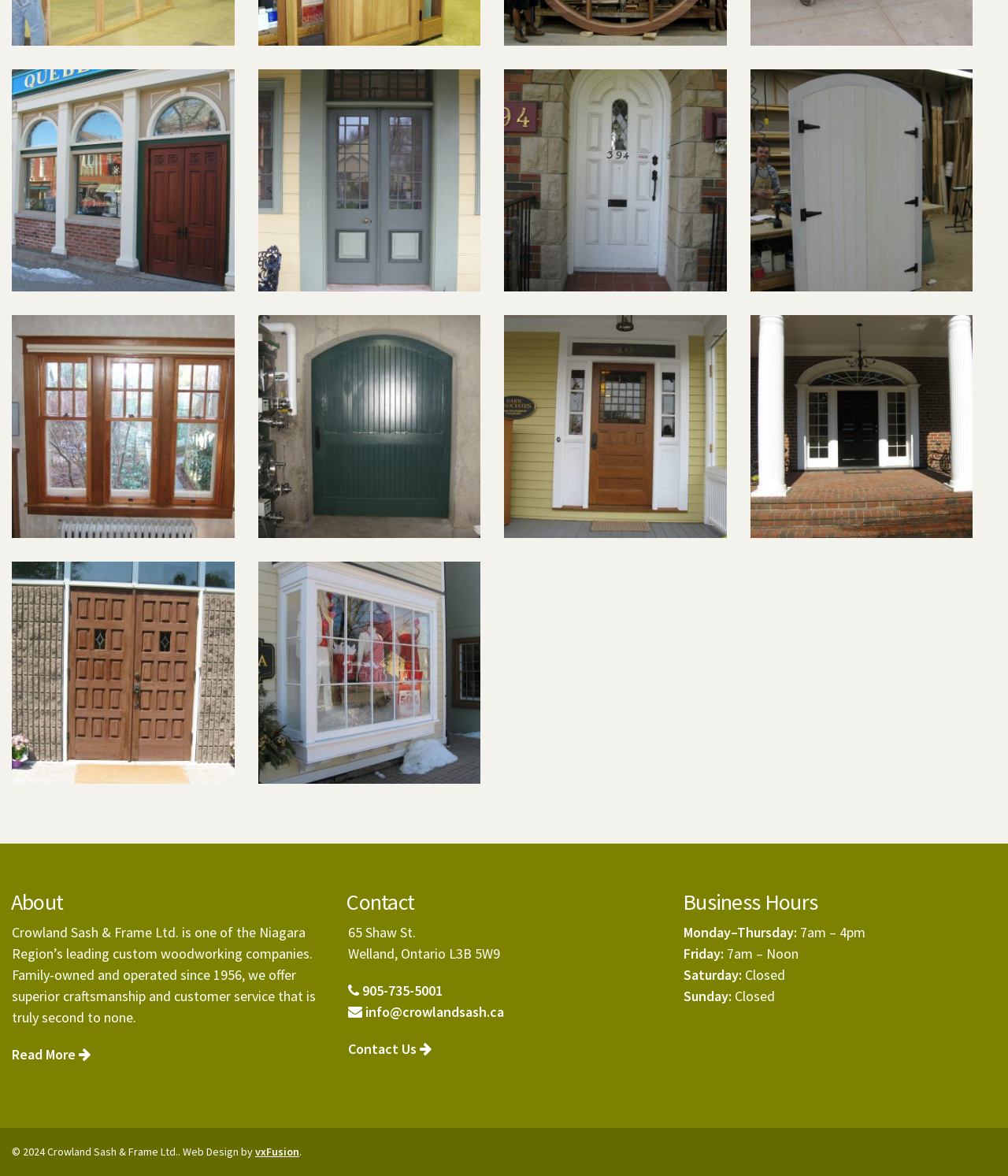What is the company's phone number?
Please describe in detail the information shown in the image to answer the question.

I found the company's phone number by looking at the 'Contact' section, which displays the phone number as ' 905-735-5001'.